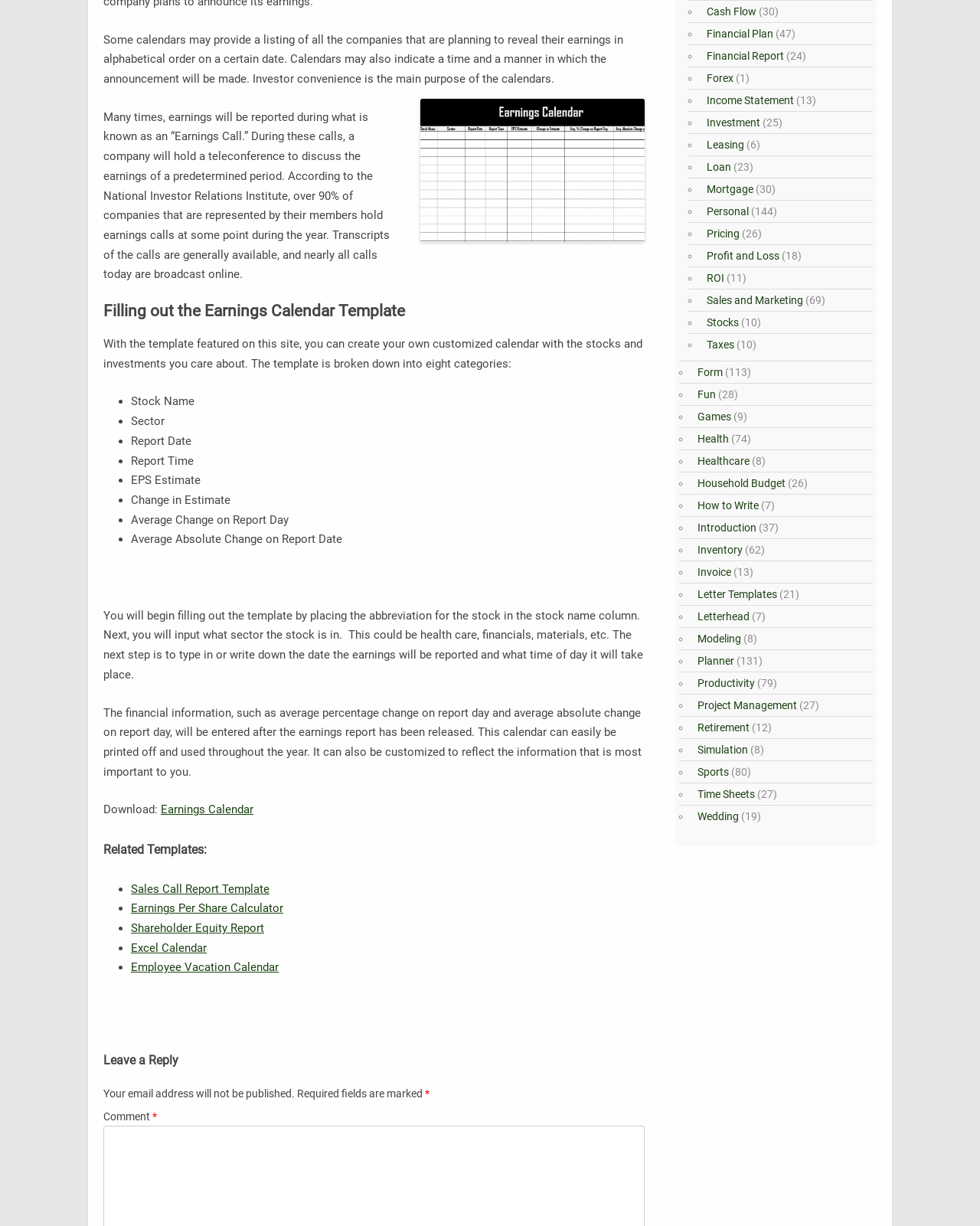Give the bounding box coordinates for the element described by: "Sales Call Report Template".

[0.134, 0.719, 0.275, 0.731]